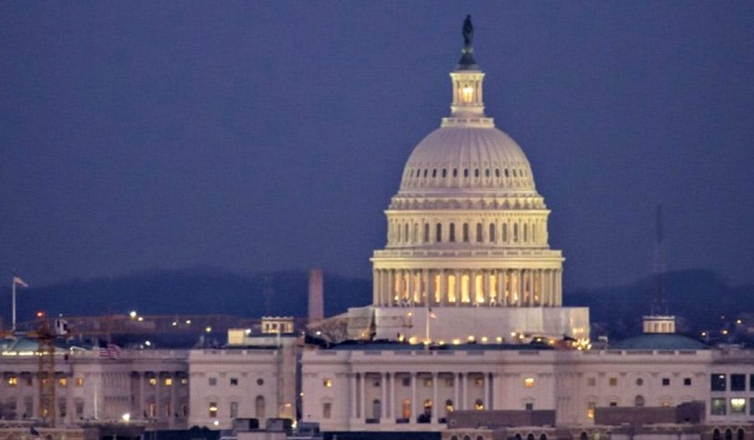What is on top of the dome?
Identify the answer in the screenshot and reply with a single word or phrase.

Statue of Freedom